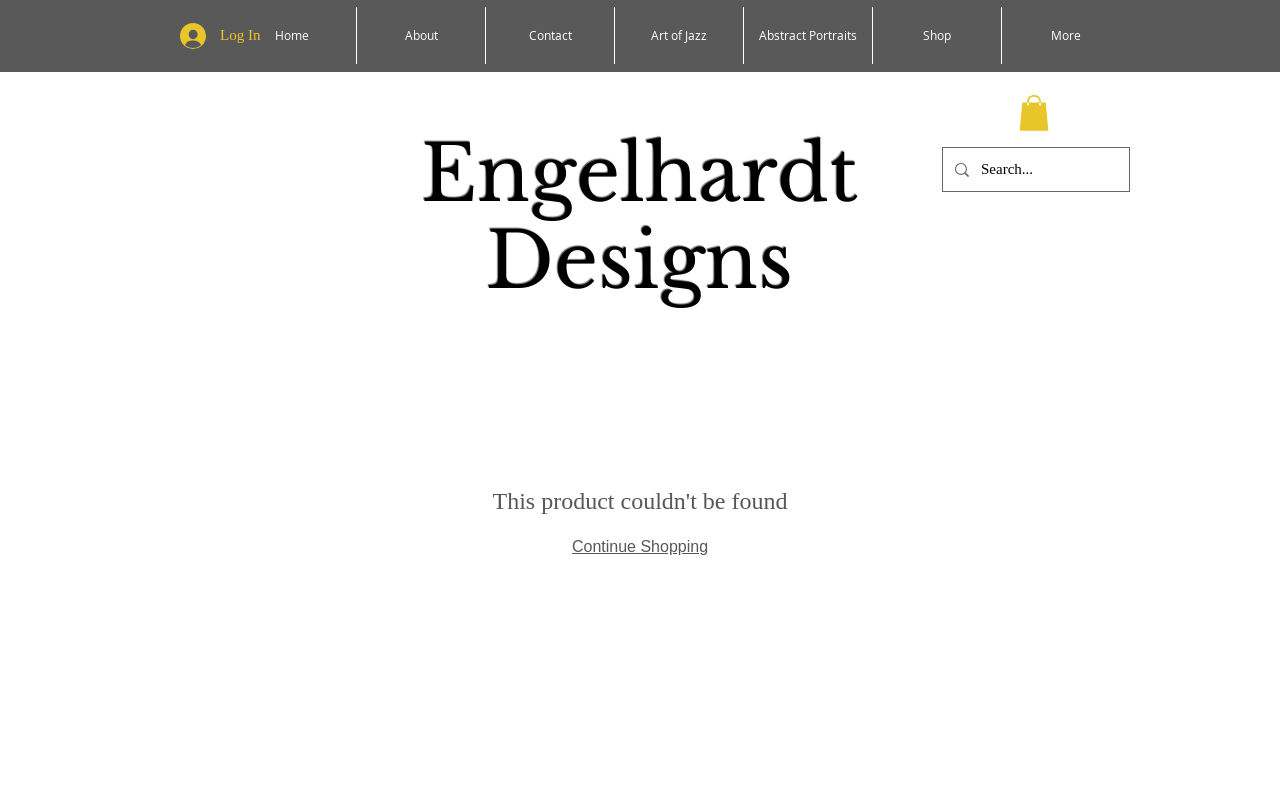Determine the bounding box coordinates of the clickable element to complete this instruction: "Continue shopping". Provide the coordinates in the format of four float numbers between 0 and 1, [left, top, right, bottom].

[0.447, 0.673, 0.553, 0.695]